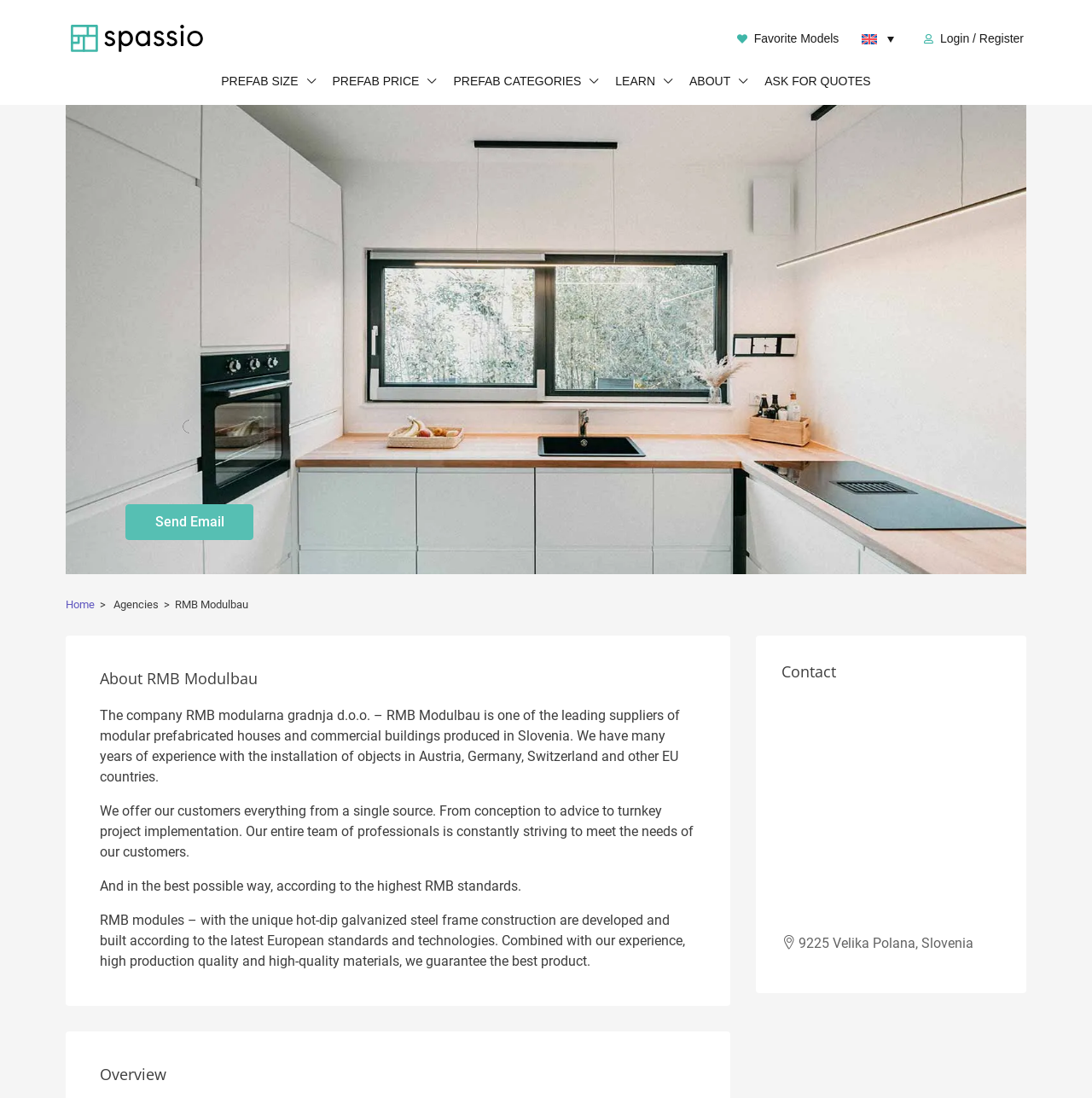Produce an extensive caption that describes everything on the webpage.

The webpage is about RMB Modulbau, a modular house manufacturer based in Slovenia. At the top, there is a header section with a logo on the left, followed by a link to favorite models, a language selection dropdown with English as an option, and links to login/register, prefab size, prefab price, prefab categories, learn, about, and ask for quotes.

Below the header, there is a figure element, likely an image, and a send email button. On the left side, there is a navigation menu with a home link and a breadcrumb trail indicating the current page is about agencies.

The main content area has a heading "About RMB Modulbau" followed by three paragraphs of text describing the company's experience, services, and product quality. The text explains that RMB Modulbau is a leading supplier of modular prefabricated houses and commercial buildings, offers a range of services from conception to project implementation, and guarantees high-quality products with a unique hot-dip galvanized steel frame construction.

Further down, there is a heading "Overview" and a separate section with a heading "Contact" on the right side. The contact section contains the company's address, "9225 Velika Polana, Slovenia".